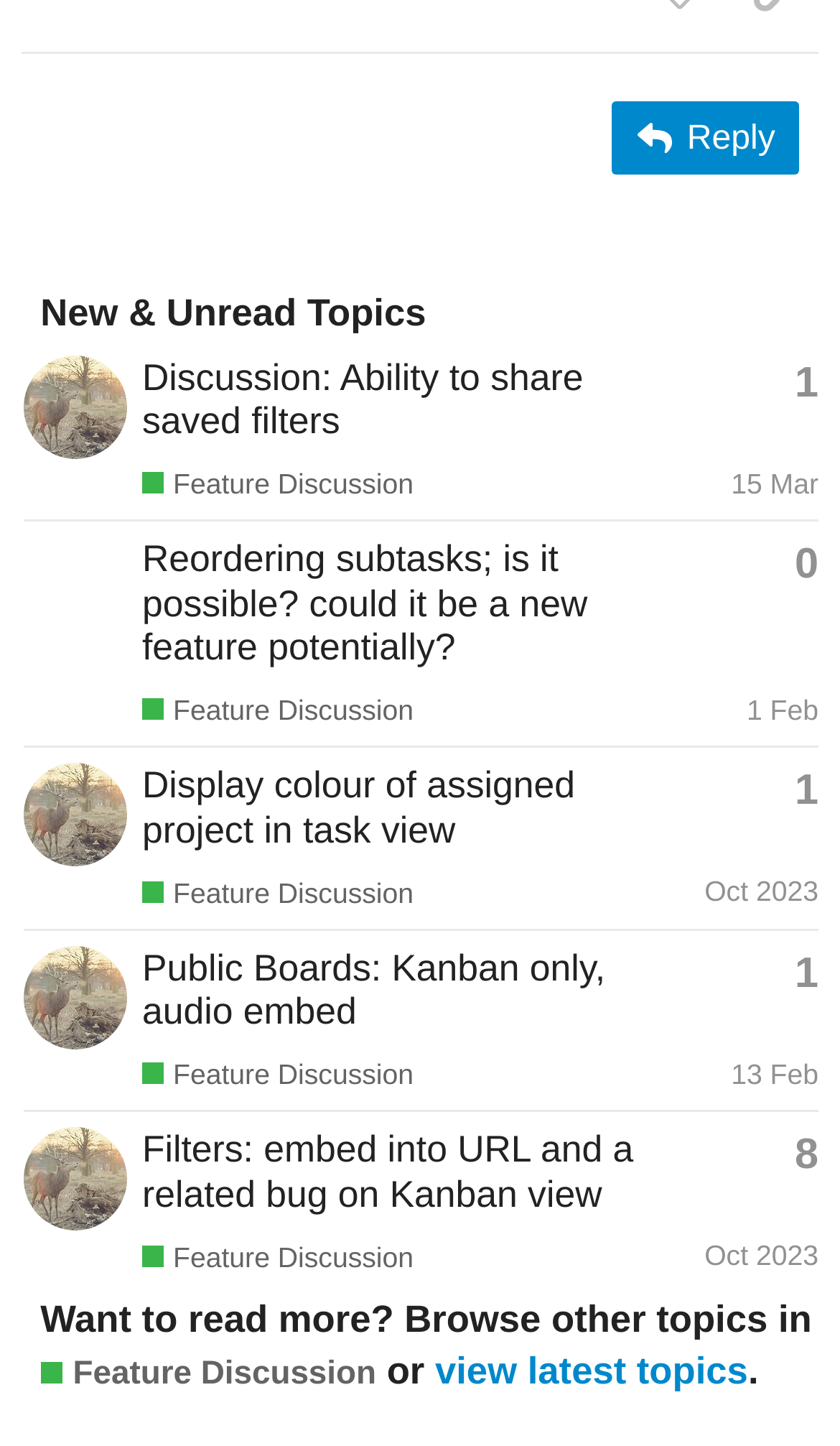Given the description of a UI element: "1", identify the bounding box coordinates of the matching element in the webpage screenshot.

[0.946, 0.66, 0.974, 0.689]